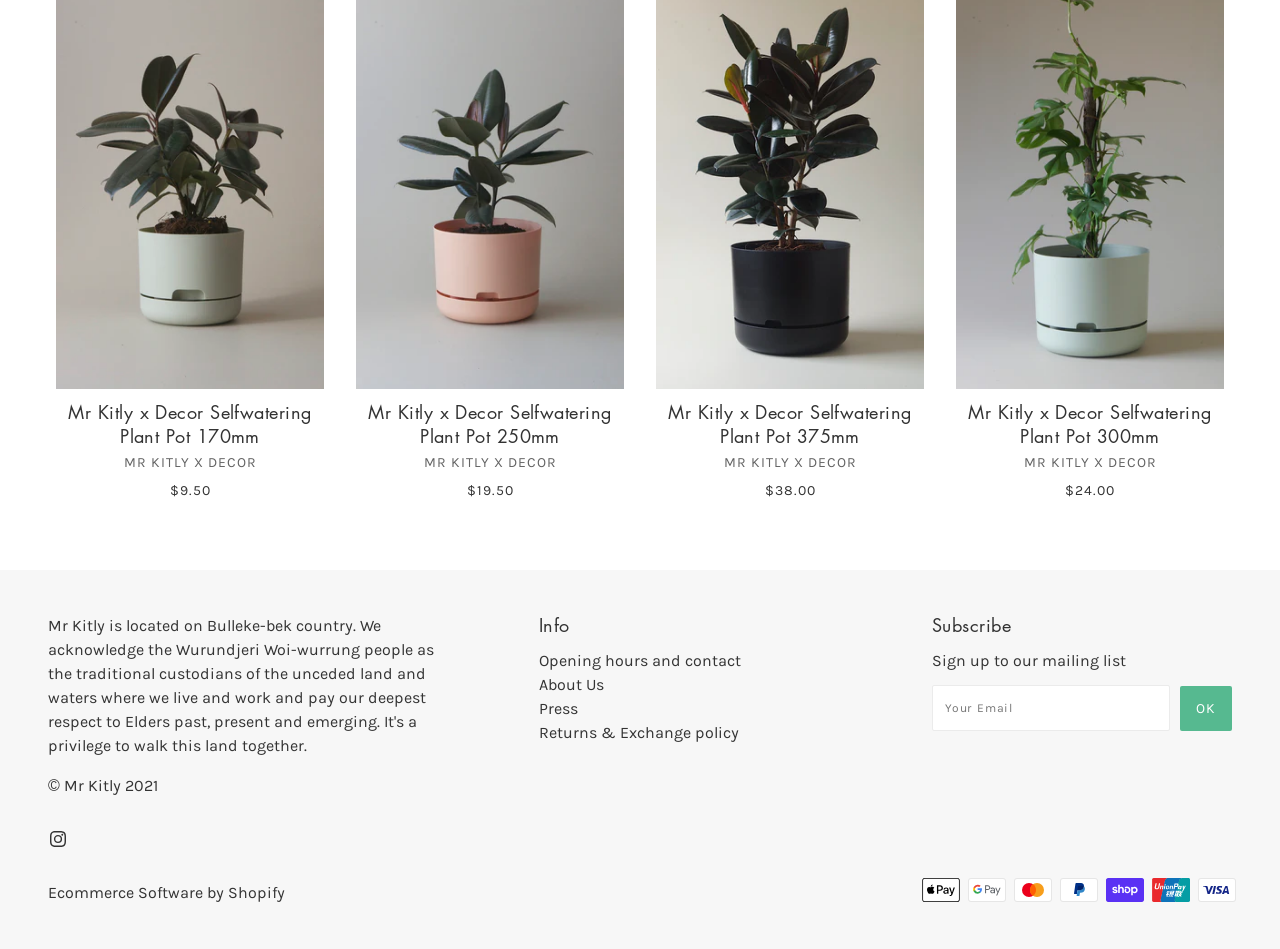Locate the coordinates of the bounding box for the clickable region that fulfills this instruction: "Click on the Ok button".

[0.922, 0.723, 0.962, 0.77]